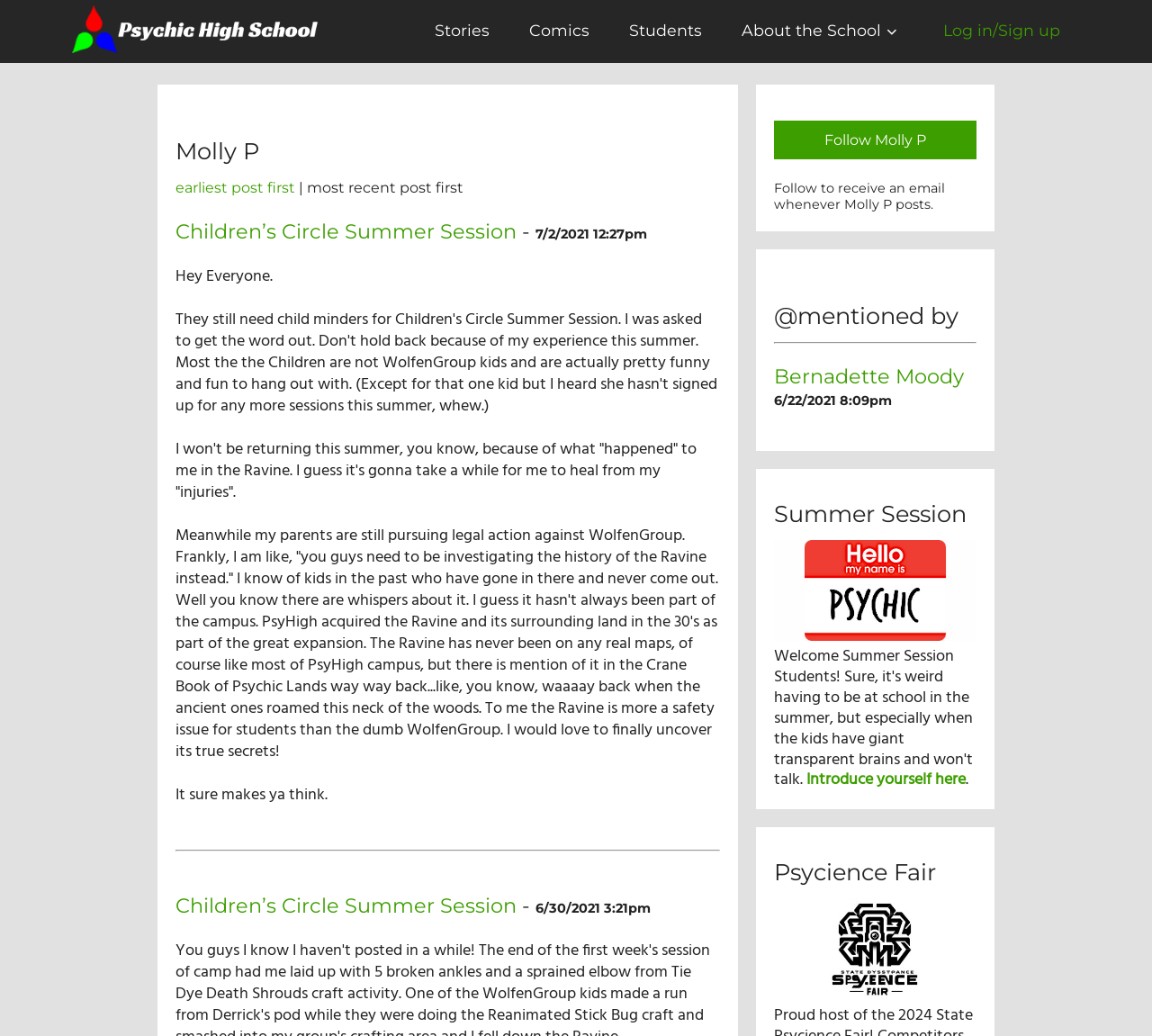What is the date of the second post?
Examine the image closely and answer the question with as much detail as possible.

The date of the second post can be found in the StaticText element with the text '6/30/2021 3:21pm' and bounding box coordinates [0.465, 0.869, 0.565, 0.884].